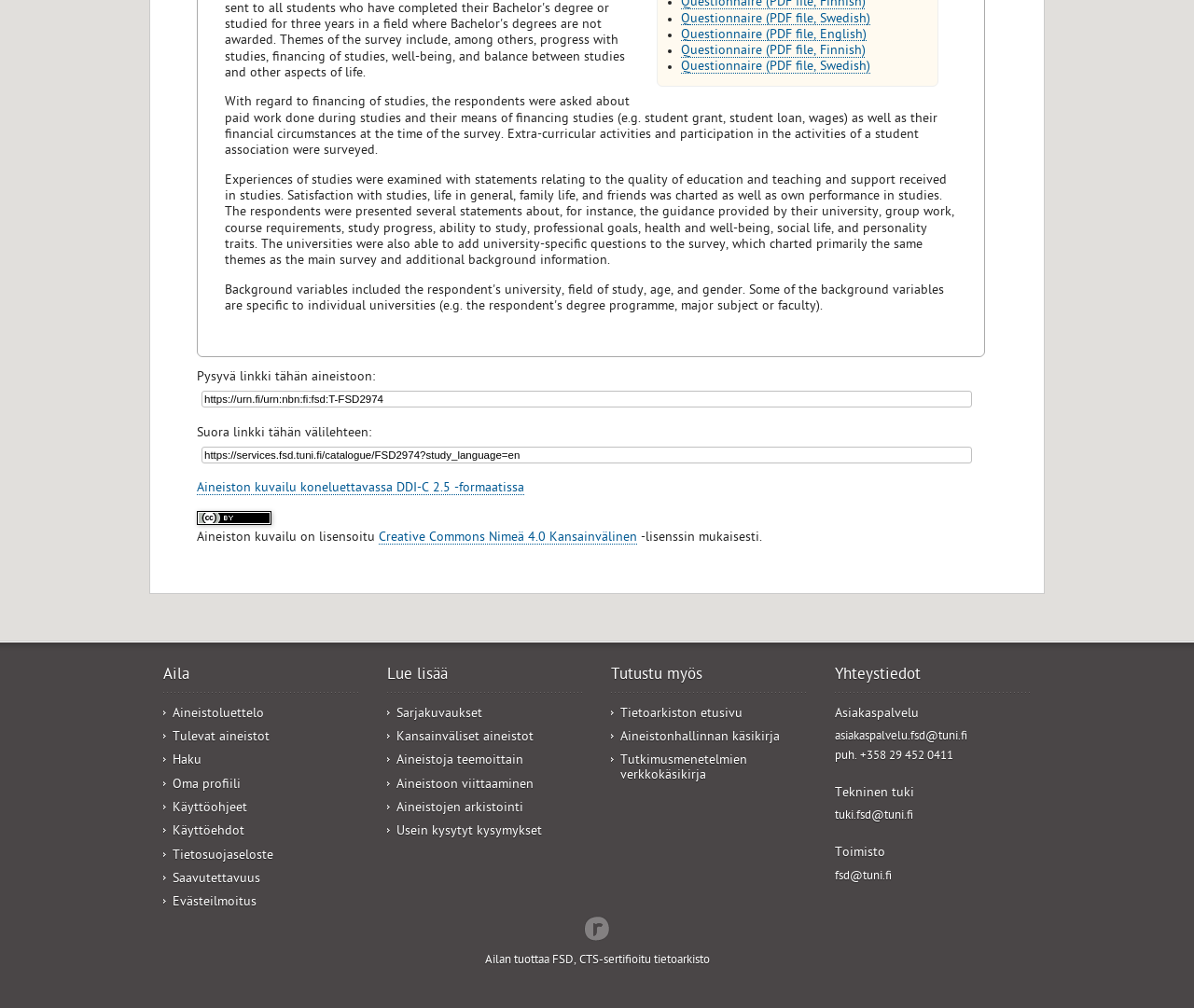Locate the bounding box coordinates of the UI element described by: "Questionnaire (PDF file, English)". Provide the coordinates as four float numbers between 0 and 1, formatted as [left, top, right, bottom].

[0.57, 0.028, 0.725, 0.043]